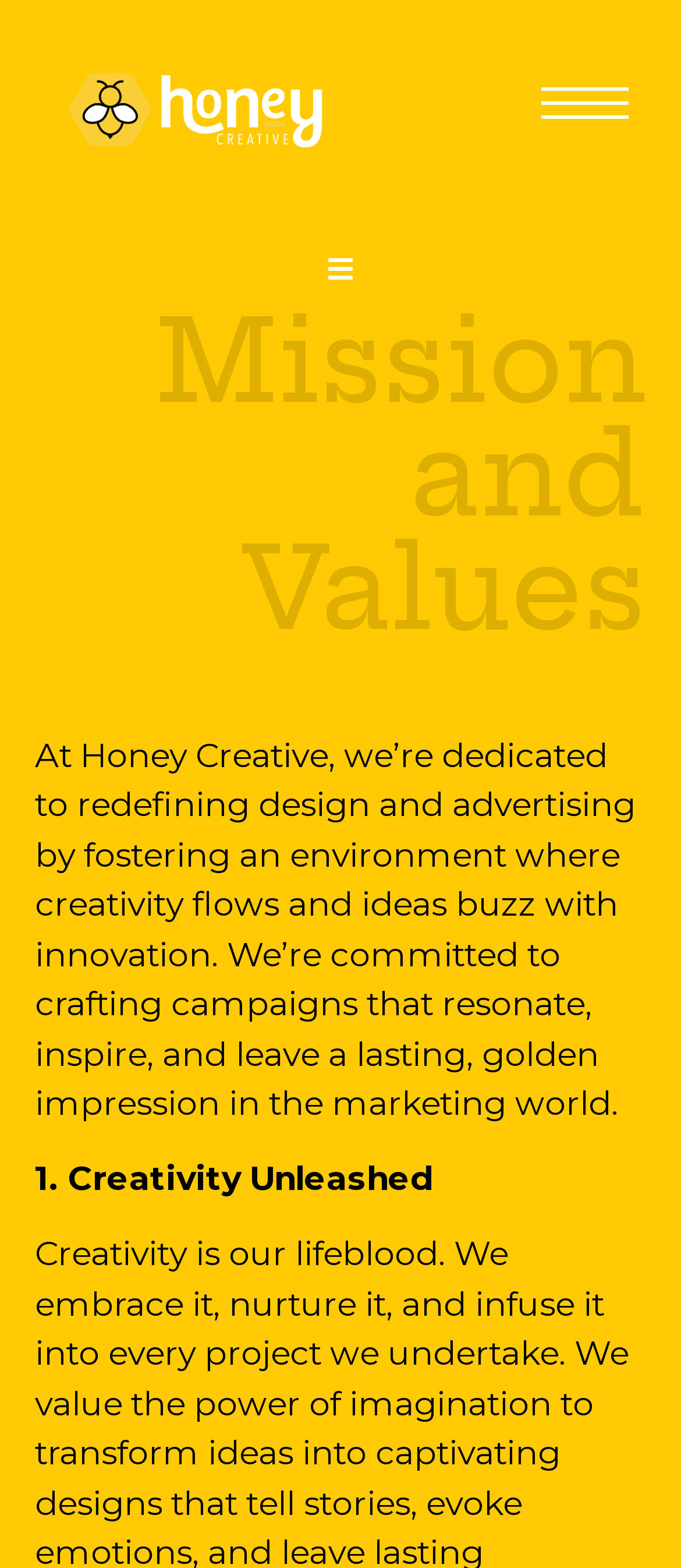Please answer the following question using a single word or phrase: 
Is there a button on the webpage?

Yes